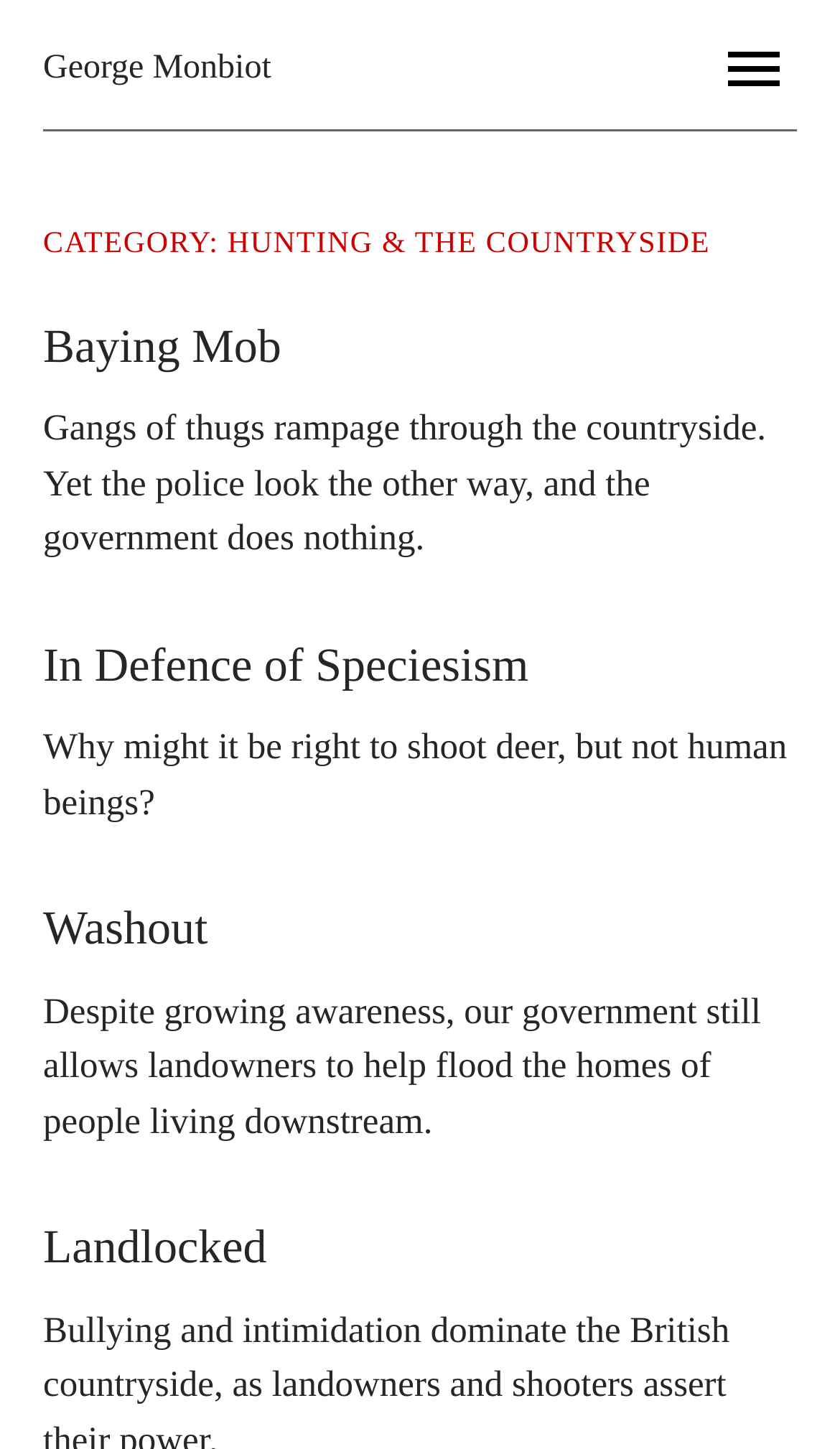Respond to the question below with a single word or phrase:
What is the title of the first article?

Baying Mob